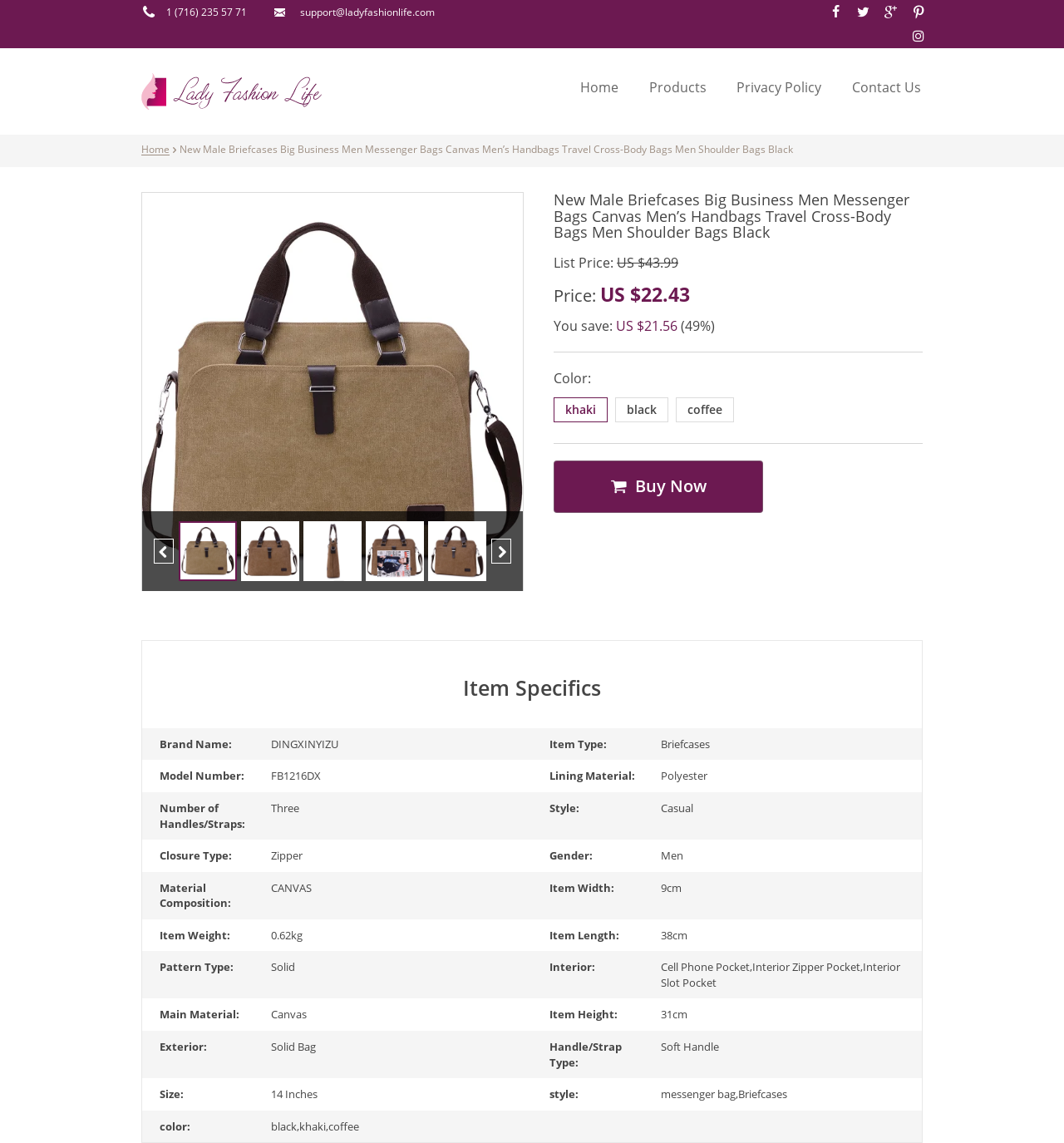Identify and generate the primary title of the webpage.

New Male Briefcases Big Business Men Messenger Bags Canvas Men’s Handbags Travel Cross-Body Bags Men Shoulder Bags Black